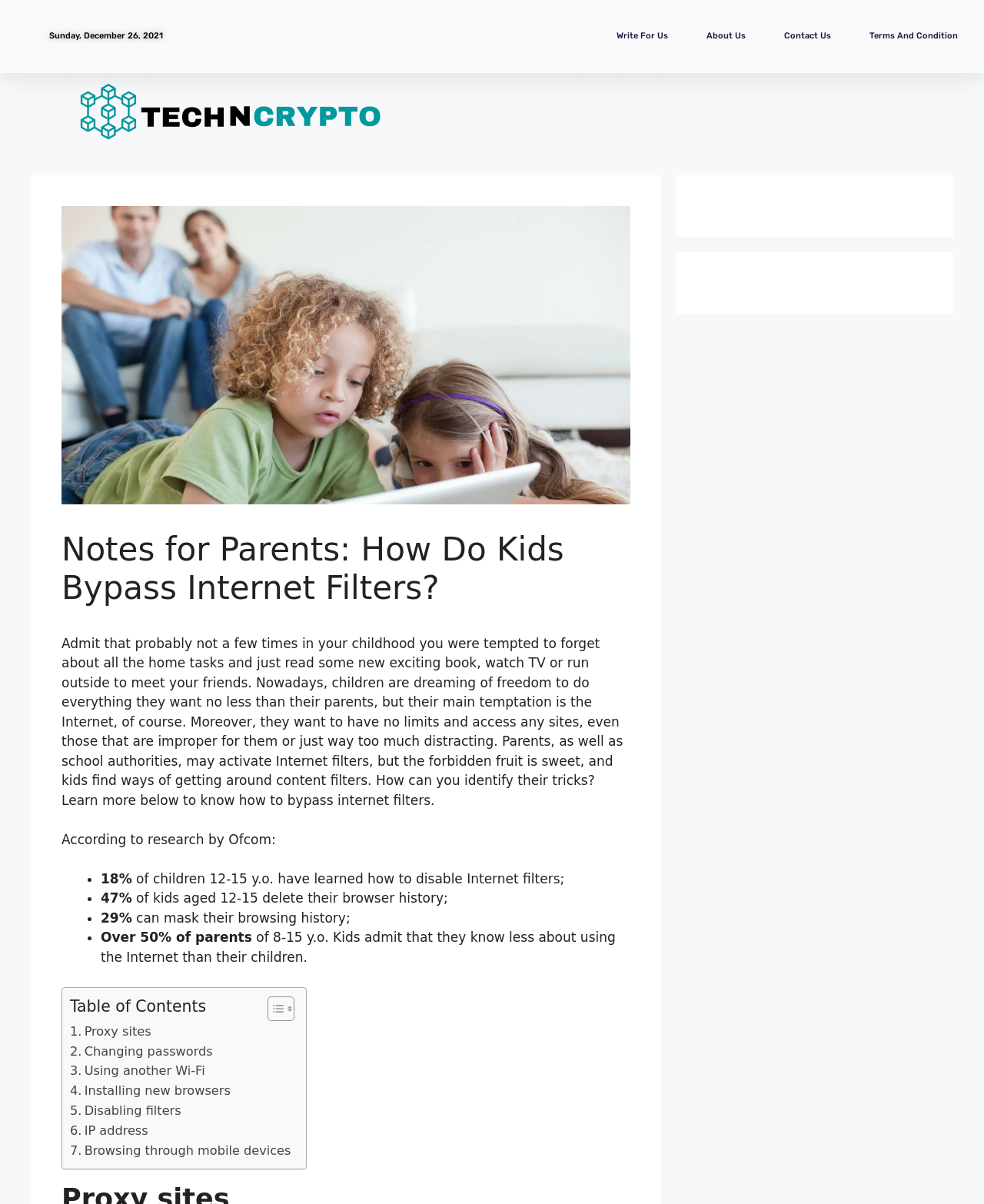Please examine the image and answer the question with a detailed explanation:
What is the purpose of the 'Table of Contents' section?

The 'Table of Contents' section is a layout table that provides links to different sections of the webpage, allowing users to easily navigate and access specific parts of the content.